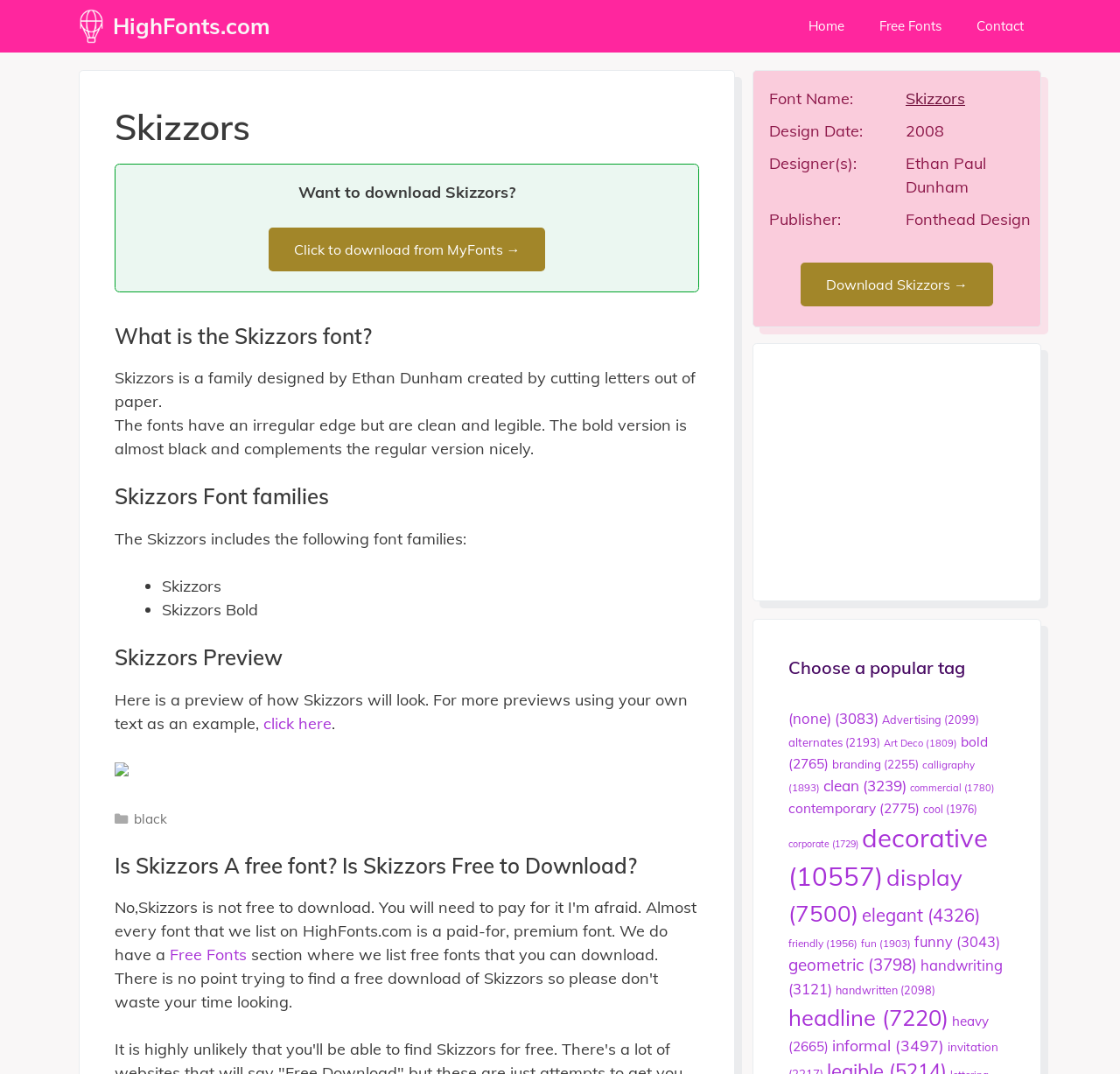How many font families are included in Skizzors?
Kindly answer the question with as much detail as you can.

The Skizzors font includes two font families, namely Skizzors and Skizzors Bold, as mentioned in the 'Skizzors Font families' section.